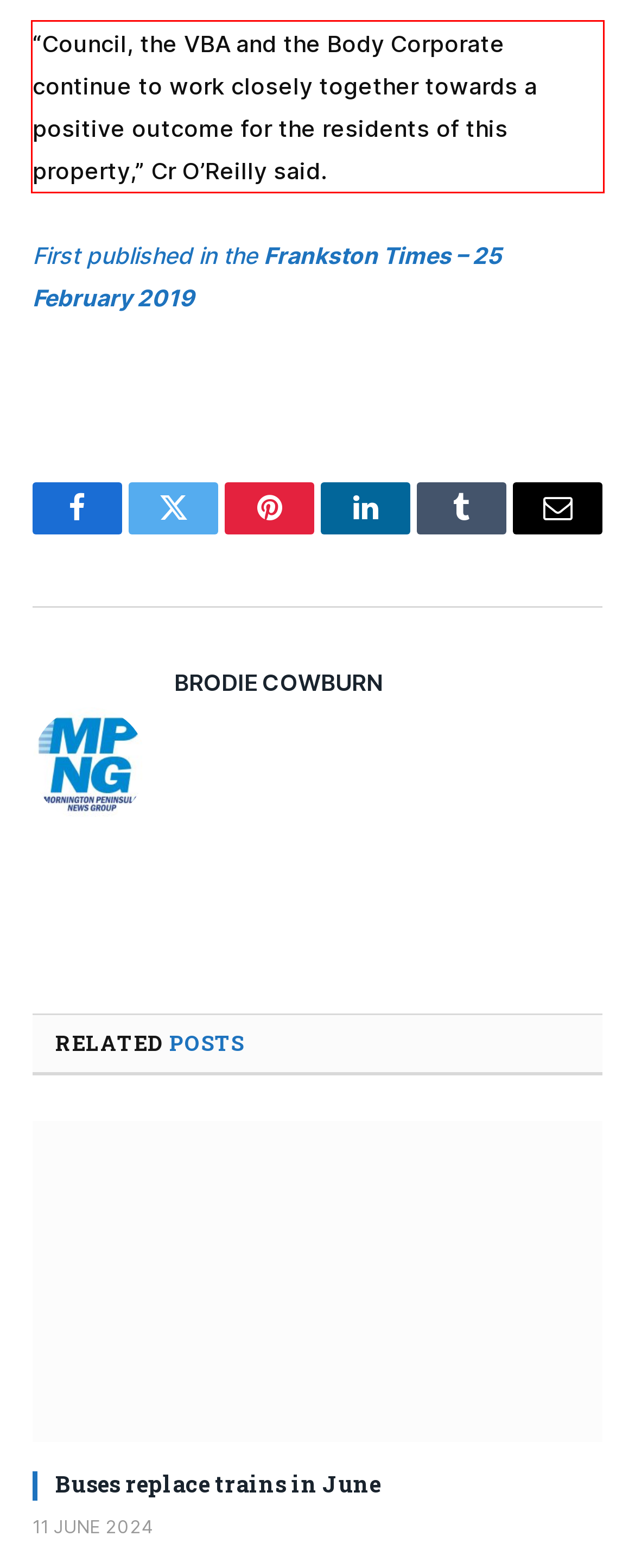Please identify and extract the text content from the UI element encased in a red bounding box on the provided webpage screenshot.

“Council, the VBA and the Body Corporate continue to work closely together towards a positive outcome for the residents of this property,” Cr O’Reilly said.